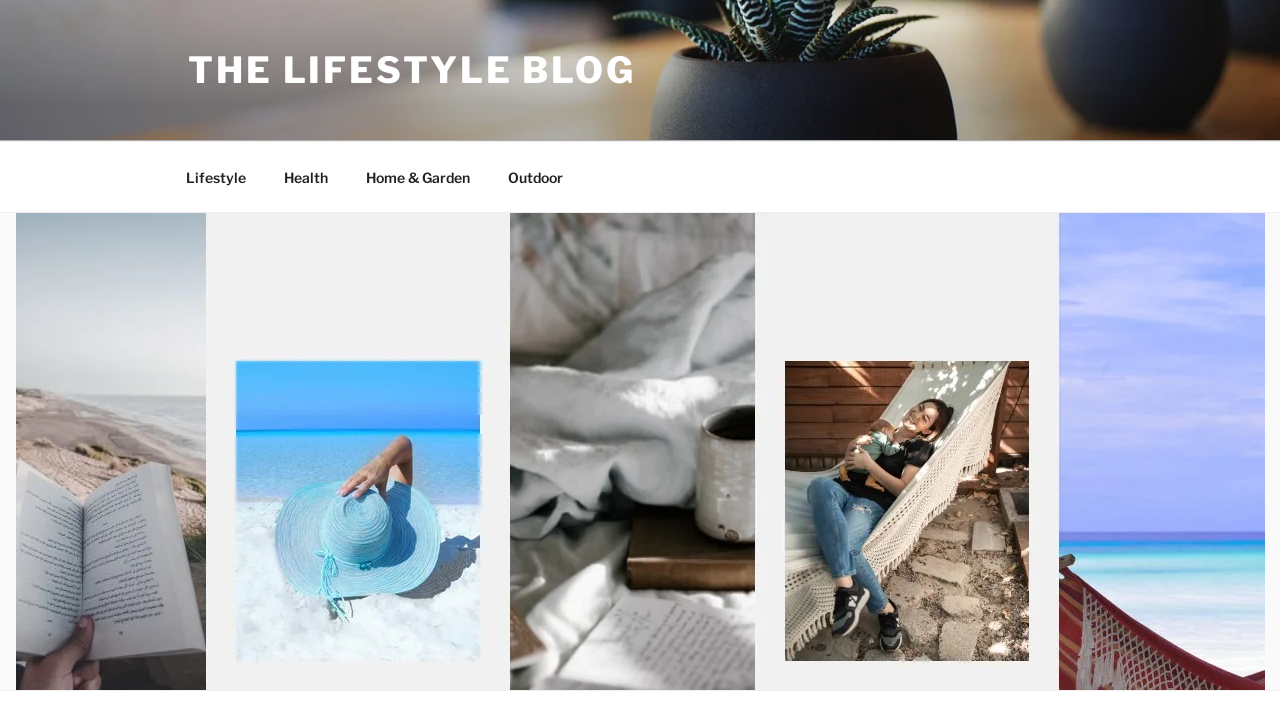Please answer the following question using a single word or phrase: 
What is the focus of the webpage?

Property Management